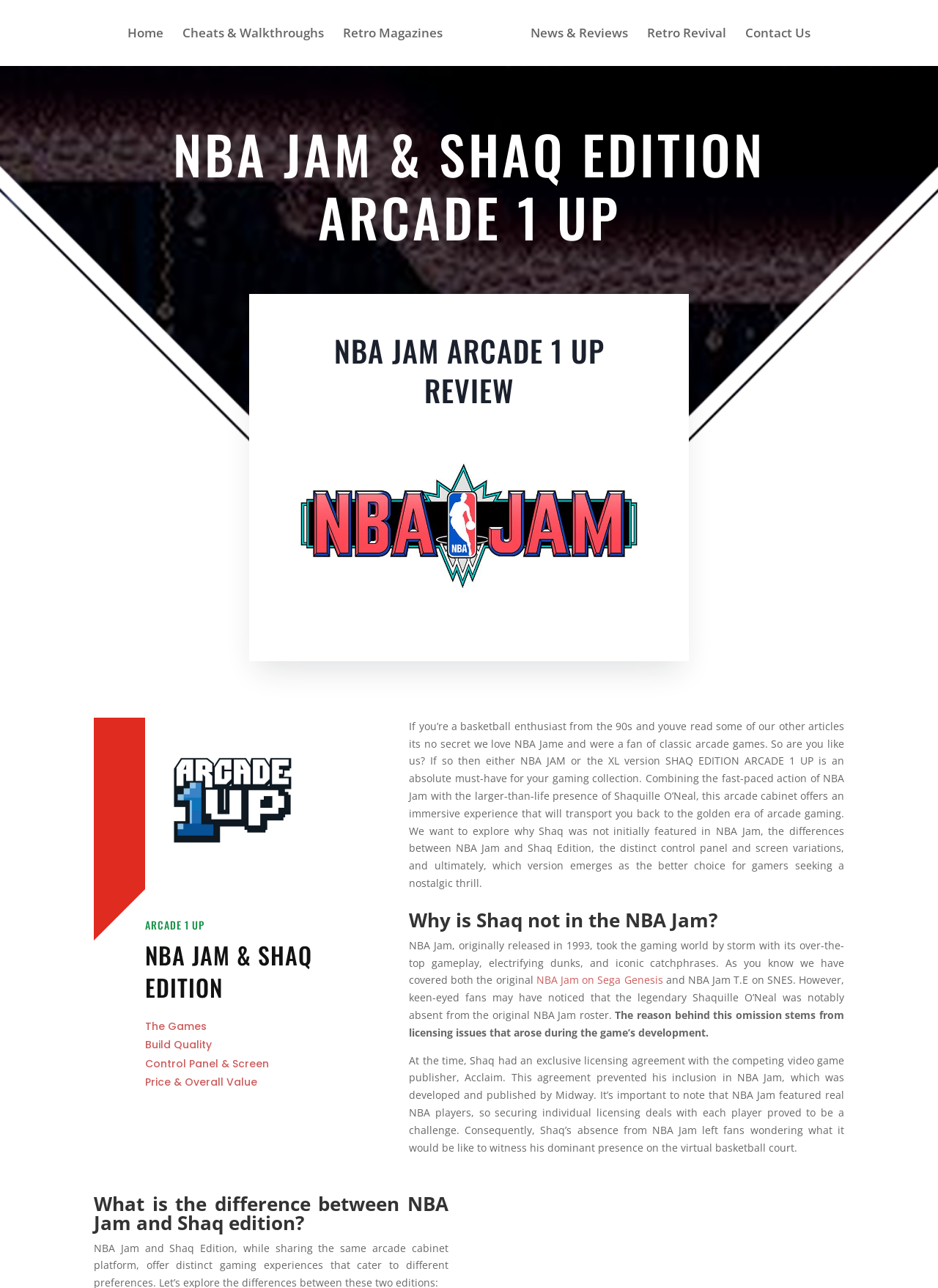What type of gaming collection is the NBA Jam Shaq Edition suitable for?
Please utilize the information in the image to give a detailed response to the question.

The webpage suggests that the NBA Jam Shaq Edition is suitable for gamers who are nostalgic for classic arcade games and want to relive the experience of playing NBA Jam in the 90s. This implies that the game is suitable for retro gaming collections.